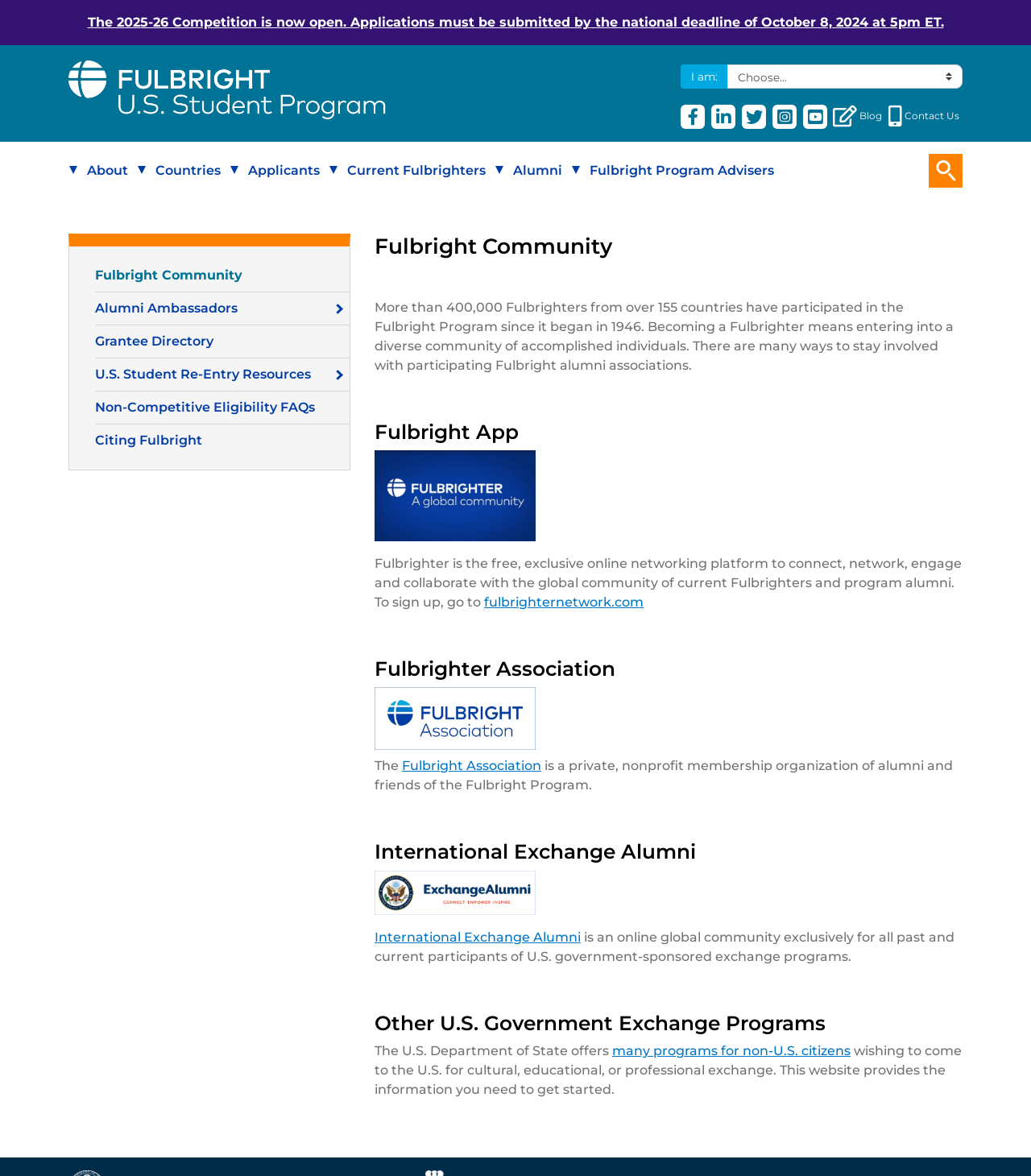Please determine the bounding box coordinates of the element to click on in order to accomplish the following task: "Select an option from the I am combobox". Ensure the coordinates are four float numbers ranging from 0 to 1, i.e., [left, top, right, bottom].

[0.705, 0.055, 0.934, 0.075]